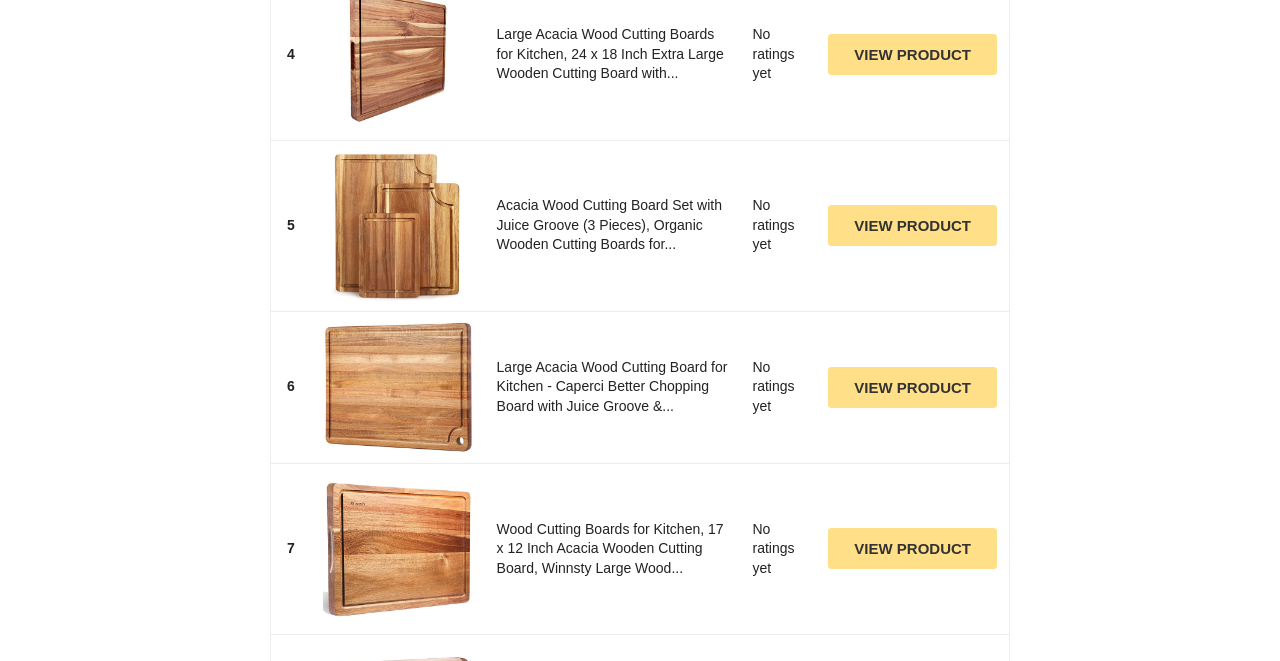What is the common feature of all products? Look at the image and give a one-word or short phrase answer.

Acacia wood